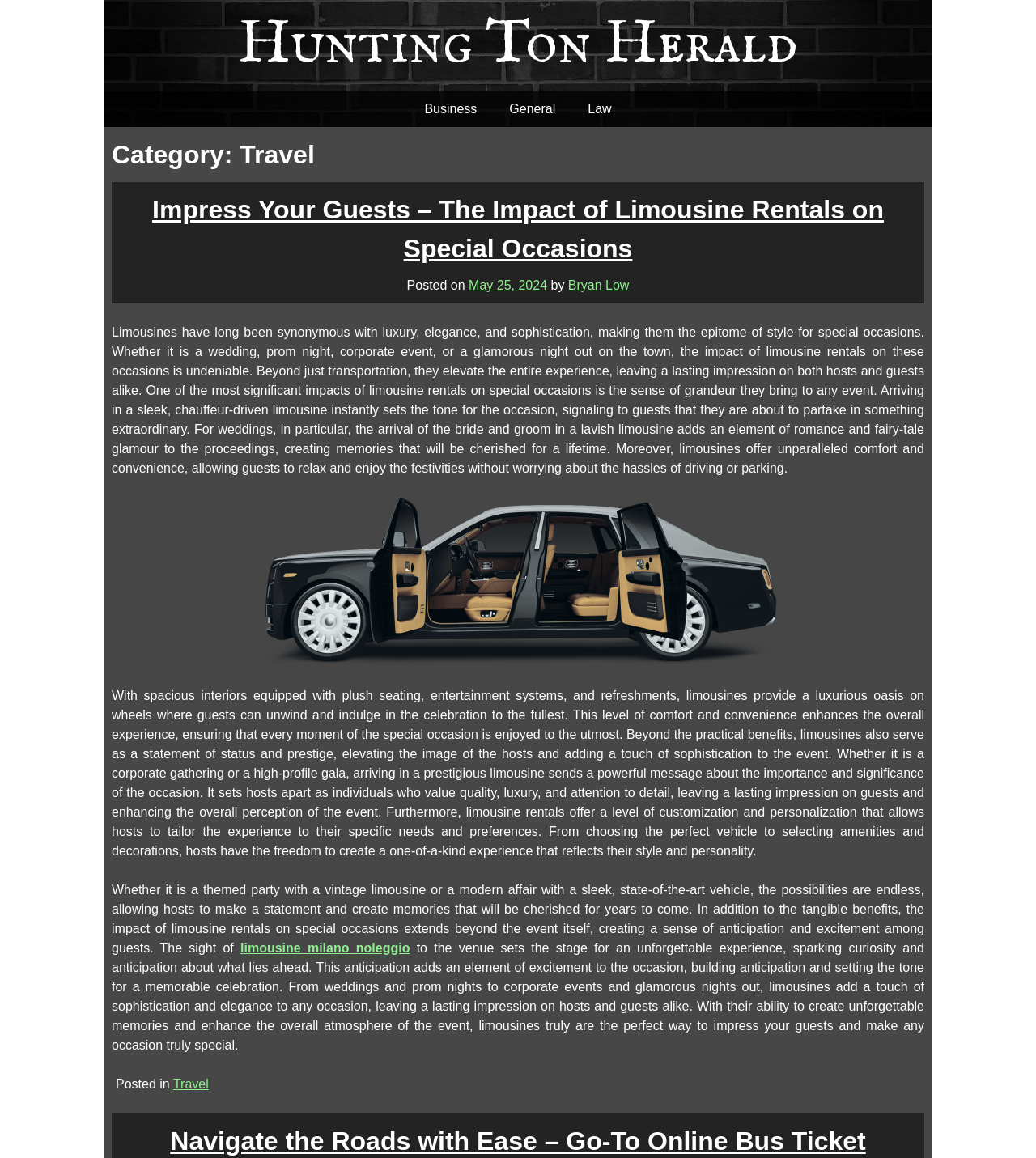Please determine the bounding box coordinates for the element with the description: "Bryan Low".

[0.548, 0.24, 0.607, 0.252]